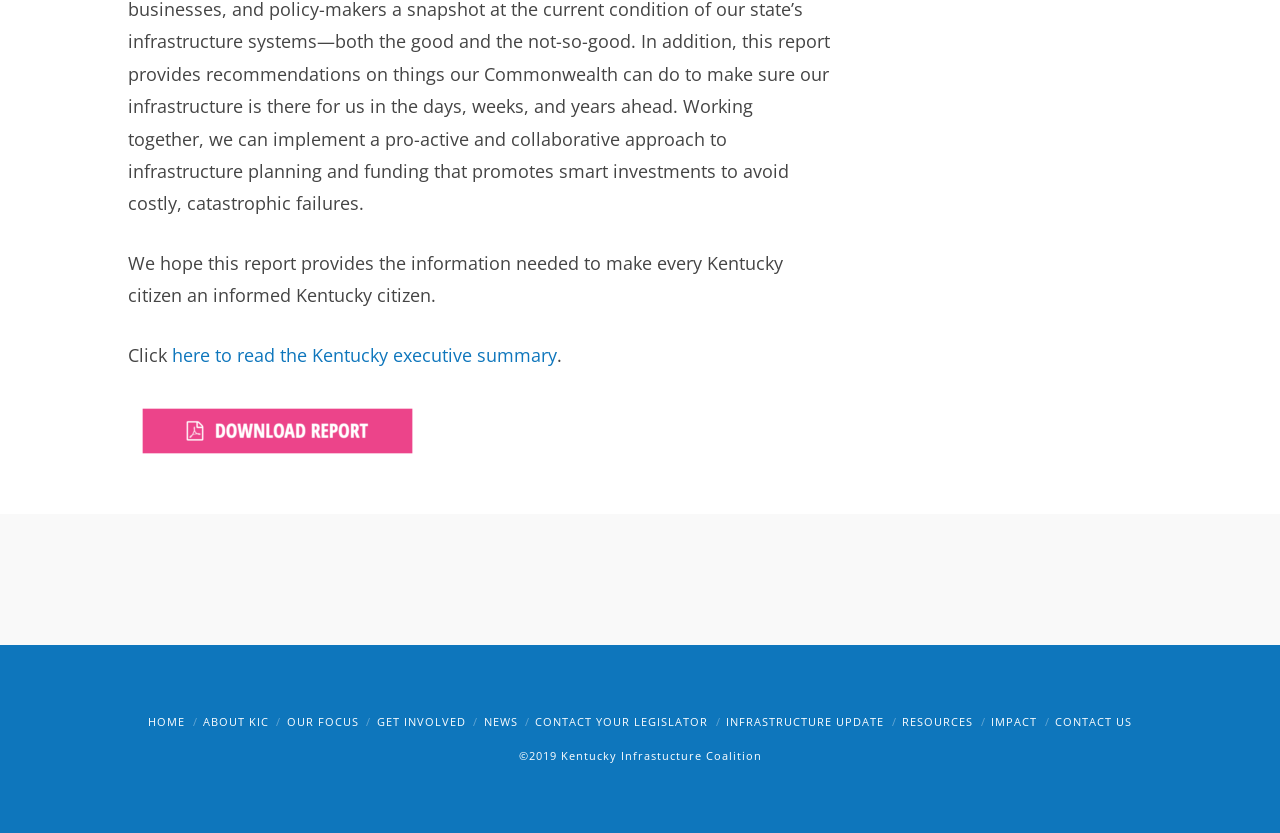Indicate the bounding box coordinates of the element that must be clicked to execute the instruction: "Click here to read the Kentucky executive summary". The coordinates should be given as four float numbers between 0 and 1, i.e., [left, top, right, bottom].

[0.134, 0.411, 0.435, 0.44]